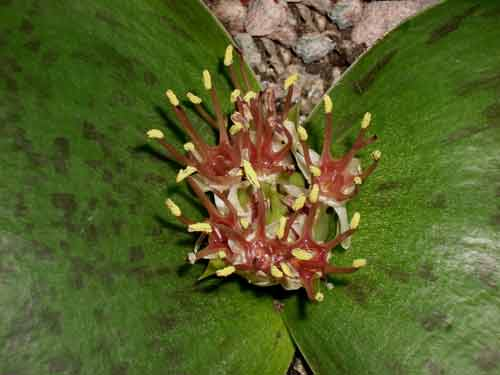Use one word or a short phrase to answer the question provided: 
What attracts pollinators to Massonia depressa?

Yellow tips on stamens